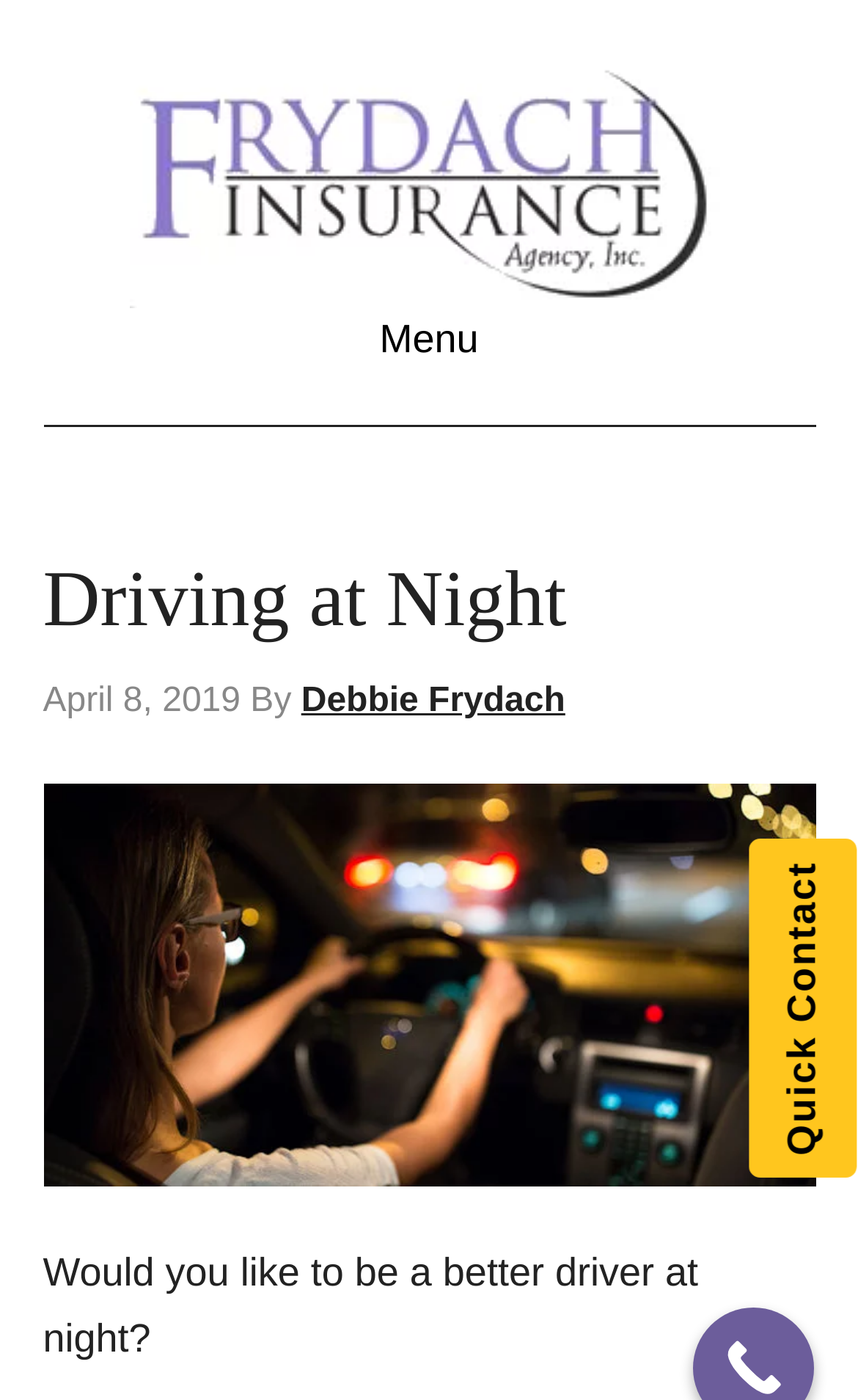Given the description Debbie Frydach, predict the bounding box coordinates of the UI element. Ensure the coordinates are in the format (top-left x, top-left y, bottom-right x, bottom-right y) and all values are between 0 and 1.

[0.351, 0.488, 0.659, 0.515]